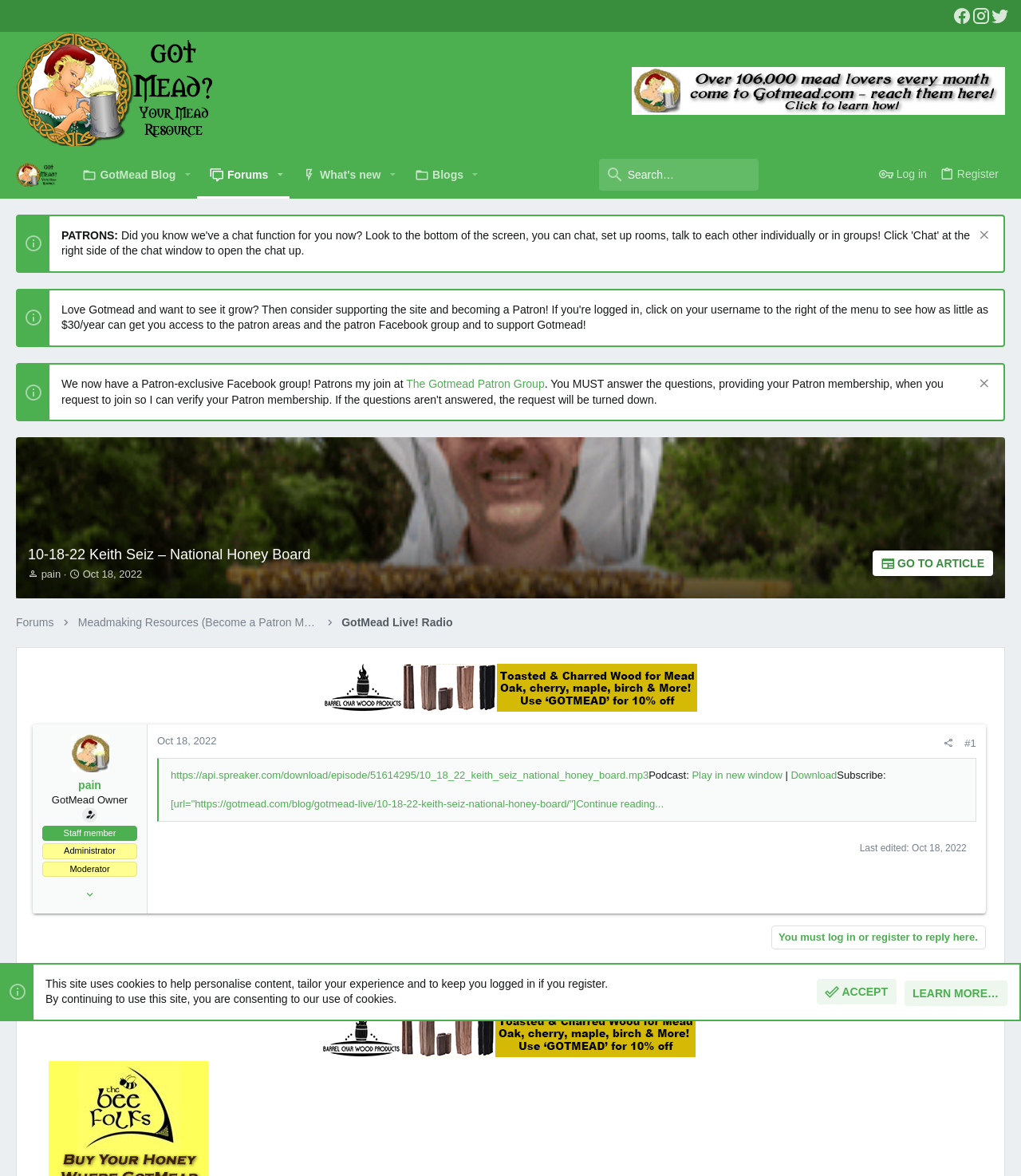Identify the bounding box coordinates of the clickable region necessary to fulfill the following instruction: "Explore the Forums". The bounding box coordinates should be four float numbers between 0 and 1, i.e., [left, top, right, bottom].

[0.193, 0.131, 0.264, 0.165]